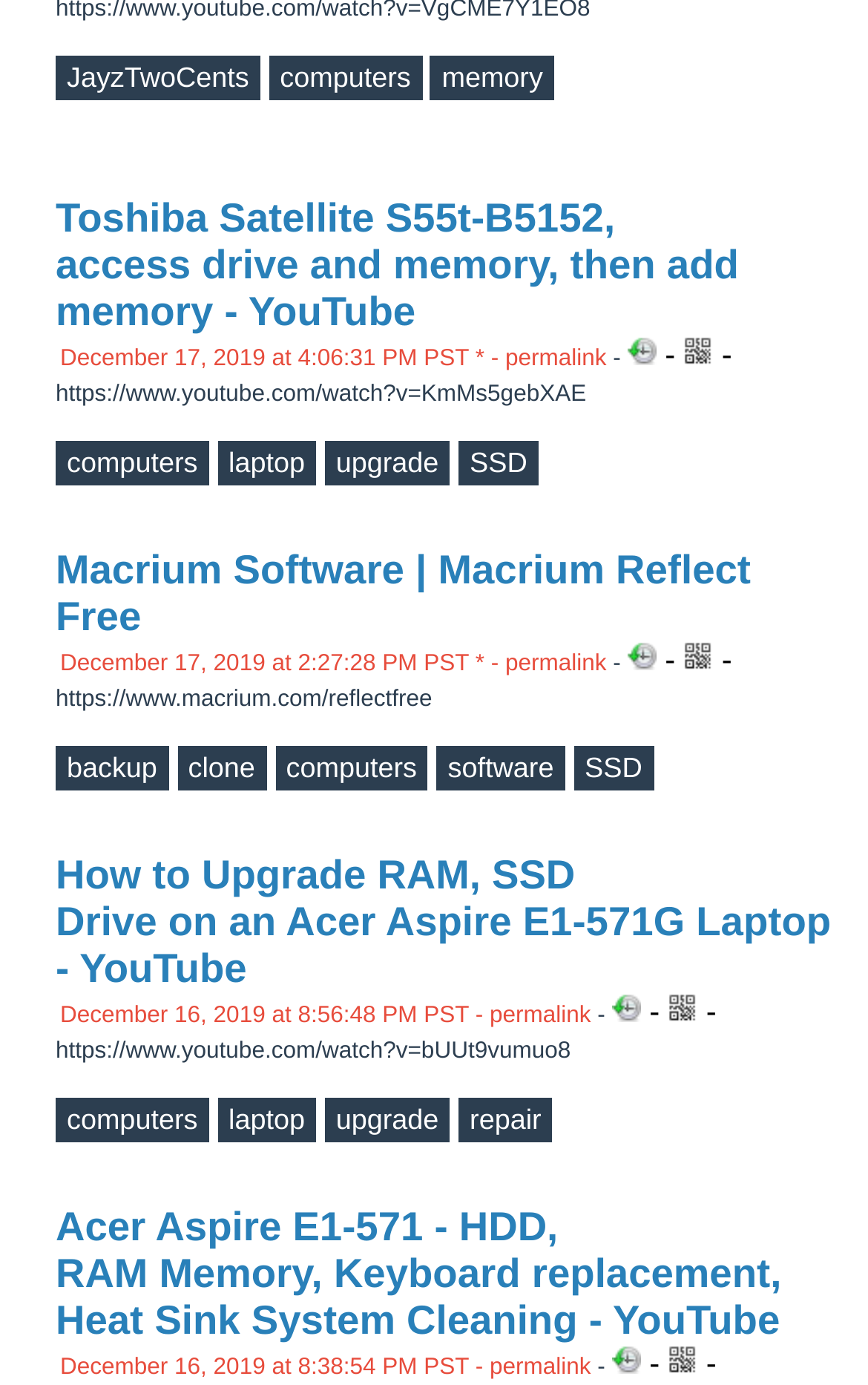Highlight the bounding box coordinates of the region I should click on to meet the following instruction: "Visit the 'Macrium Software | Macrium Reflect Free' webpage".

[0.064, 0.395, 0.865, 0.461]